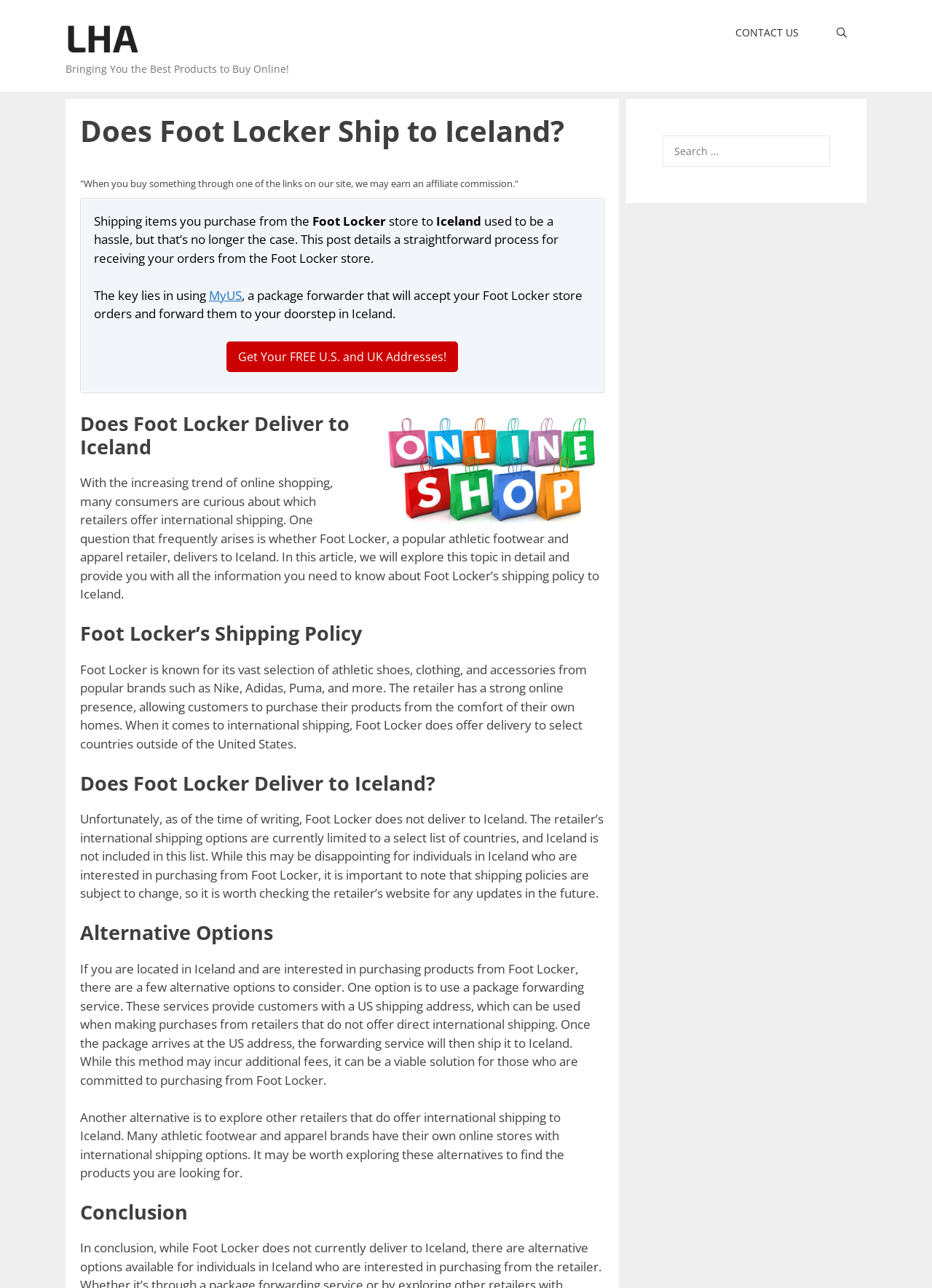Please reply with a single word or brief phrase to the question: 
What is the purpose of MyUS?

Package forwarder